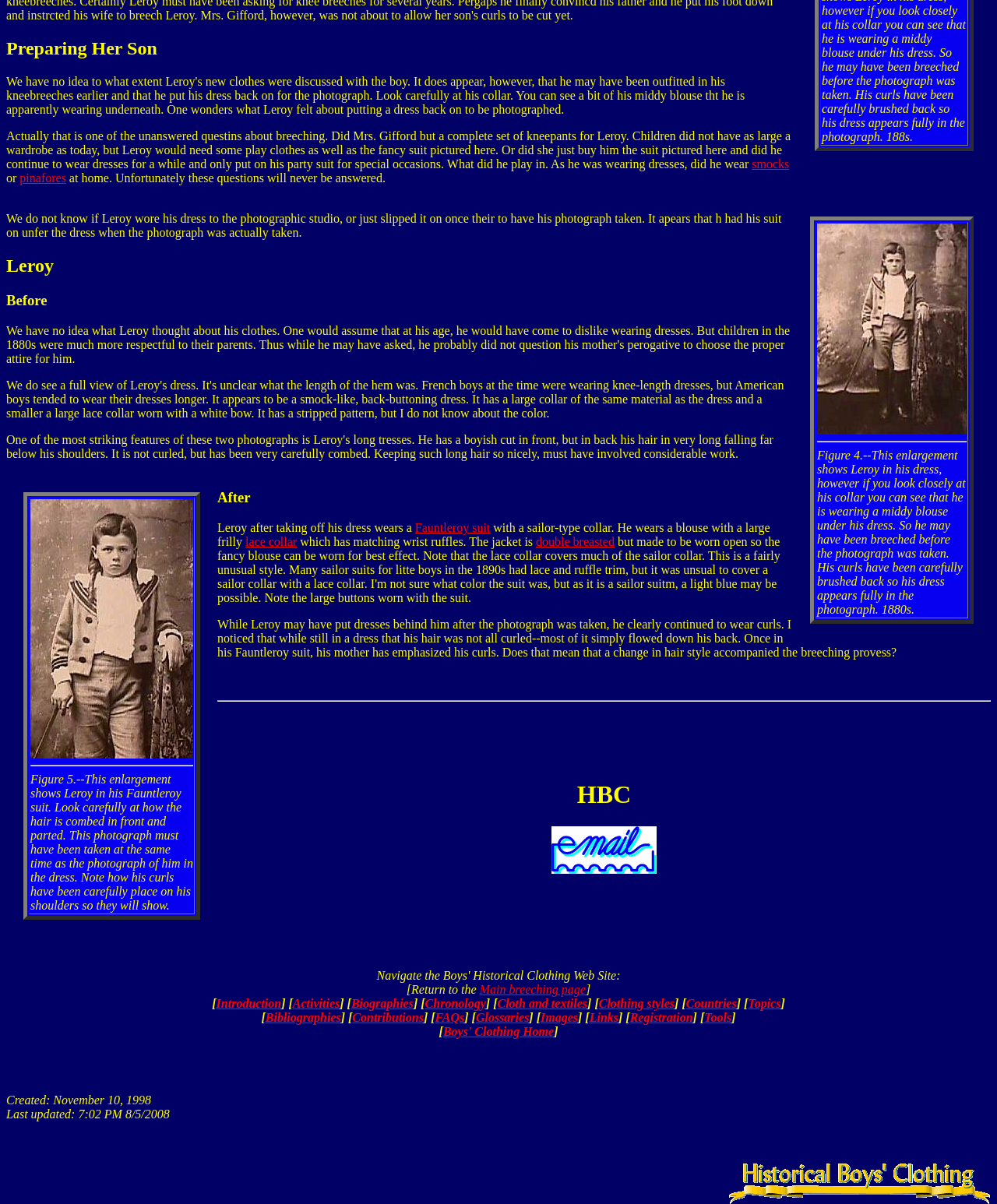Please provide the bounding box coordinates for the element that needs to be clicked to perform the following instruction: "Go to the Main breeching page". The coordinates should be given as four float numbers between 0 and 1, i.e., [left, top, right, bottom].

[0.481, 0.816, 0.587, 0.827]